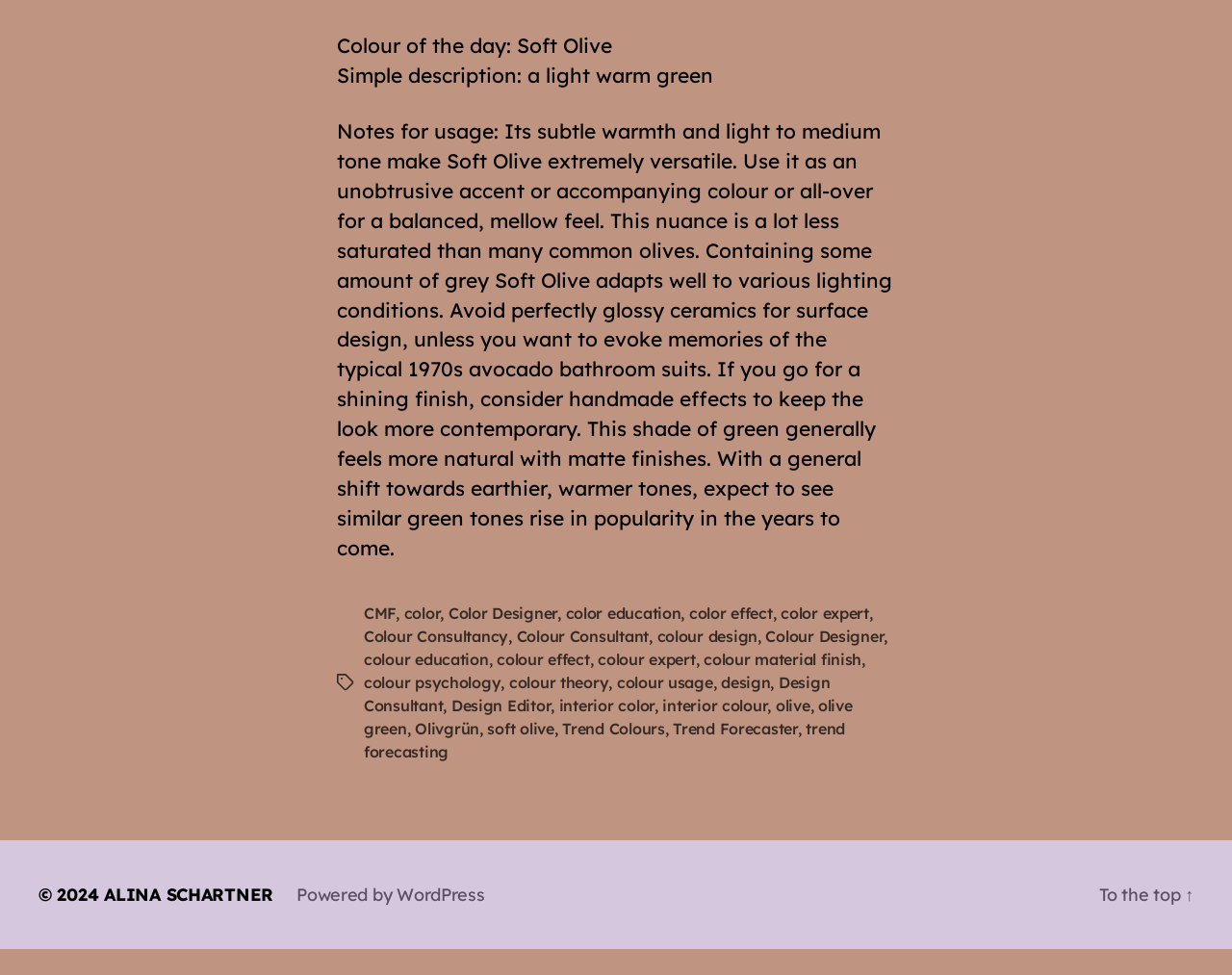Please give the bounding box coordinates of the area that should be clicked to fulfill the following instruction: "Learn about the Colour Designer". The coordinates should be in the format of four float numbers from 0 to 1, i.e., [left, top, right, bottom].

[0.364, 0.646, 0.452, 0.665]